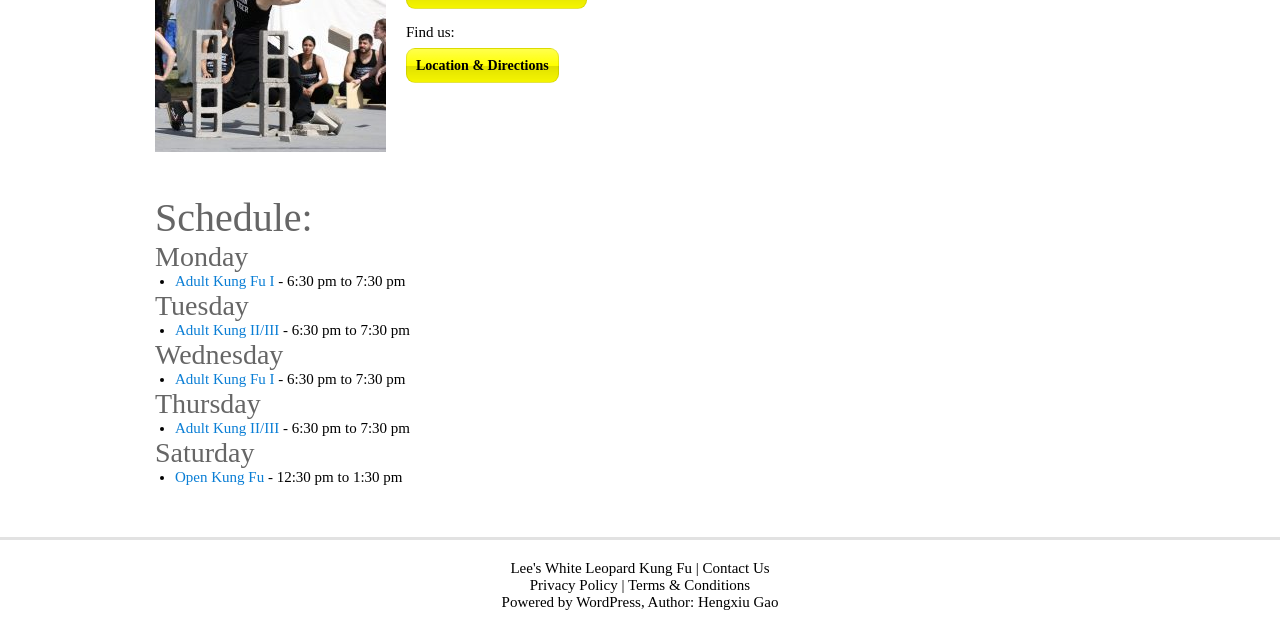Locate the bounding box coordinates of the clickable region necessary to complete the following instruction: "Visit Hengxiu Gao's homepage". Provide the coordinates in the format of four float numbers between 0 and 1, i.e., [left, top, right, bottom].

[0.545, 0.941, 0.608, 0.966]